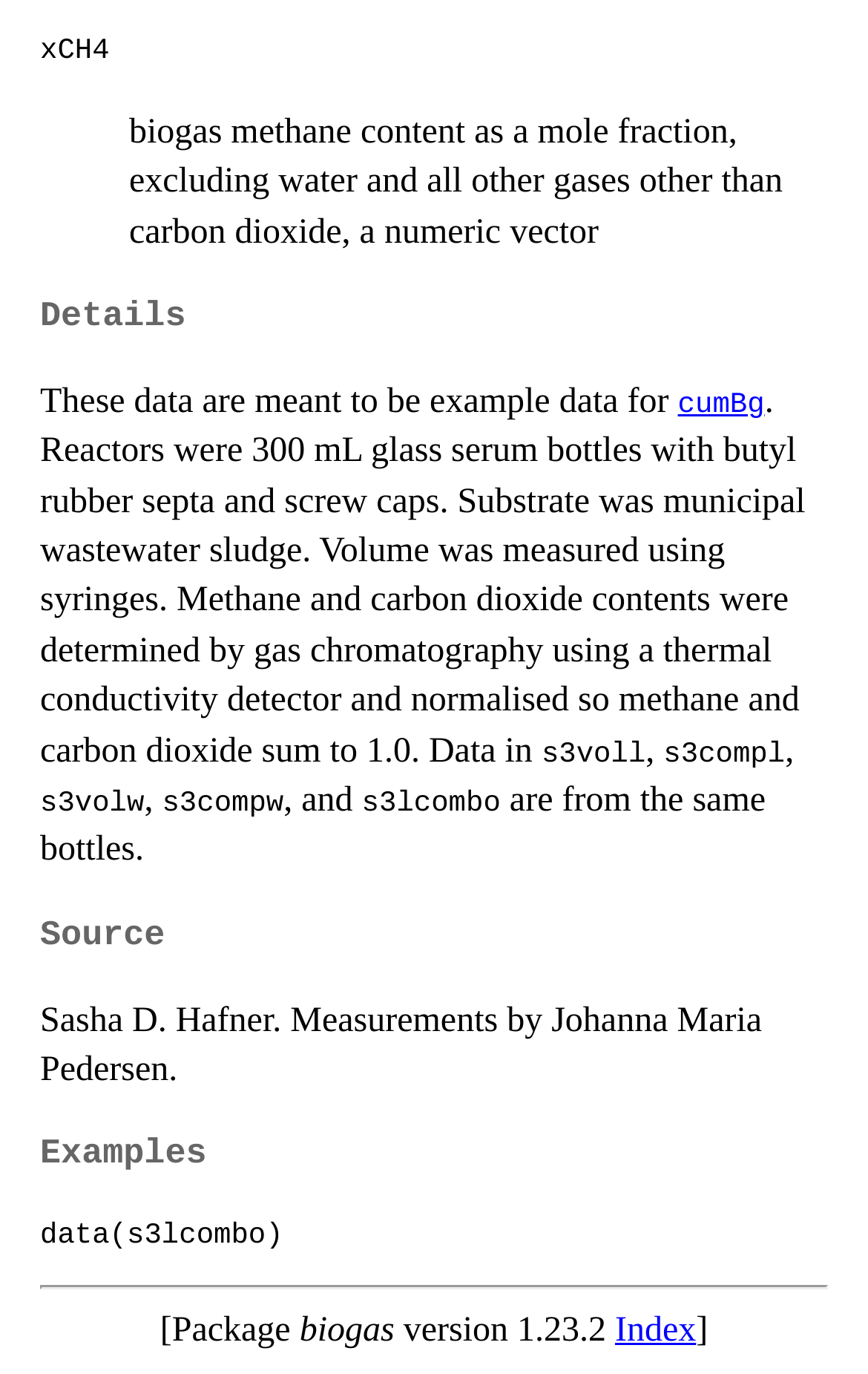What is the purpose of the data?
Please provide an in-depth and detailed response to the question.

The data is meant to be example data, as stated in the text 'These data are meant to be example data for...' in the details section of the webpage.